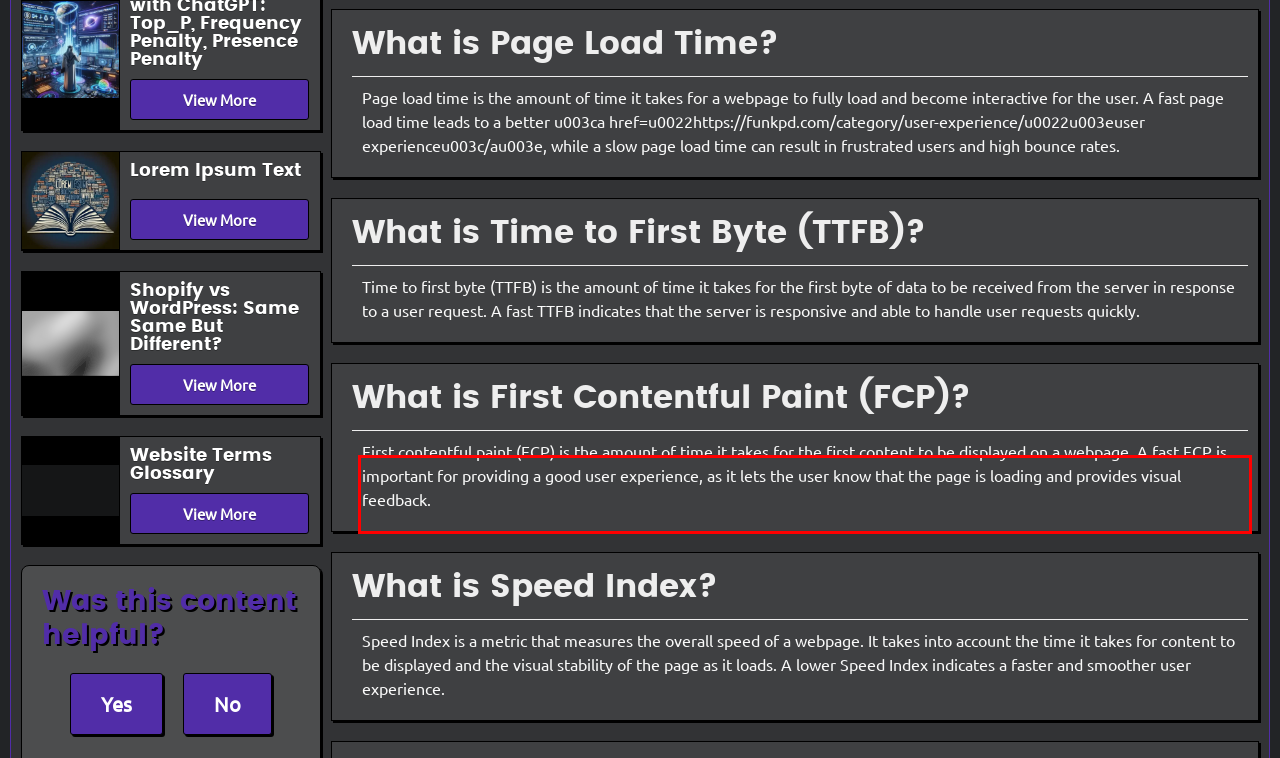Locate the red bounding box in the provided webpage screenshot and use OCR to determine the text content inside it.

First contentful paint (FCP) is the amount of time it takes for the first content to be displayed on a webpage. A fast FCP is important for providing a good user experience, as it lets the user know that the page is loading and provides visual feedback.